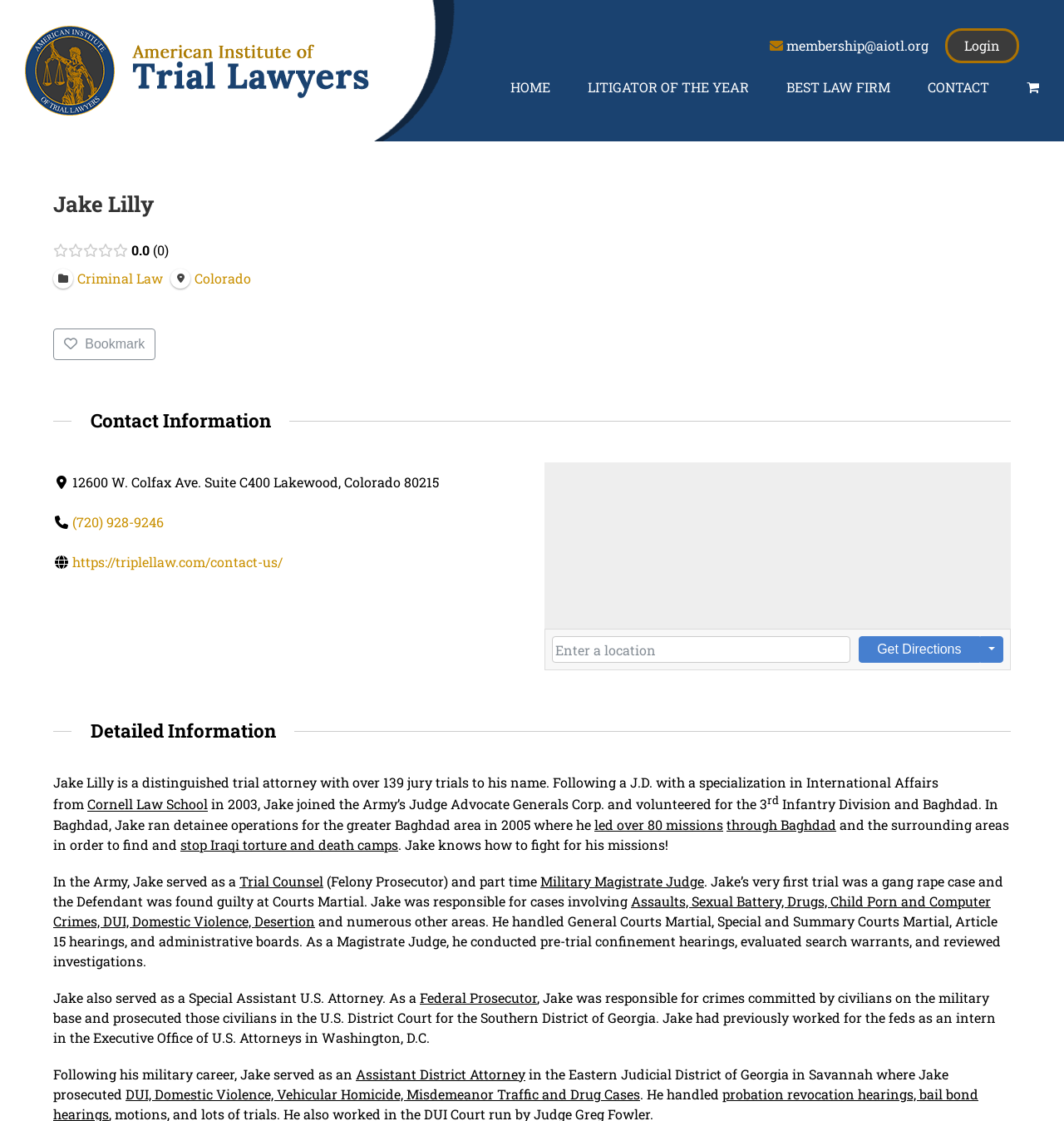Find the bounding box of the web element that fits this description: "Criminal Law".

[0.05, 0.239, 0.153, 0.255]